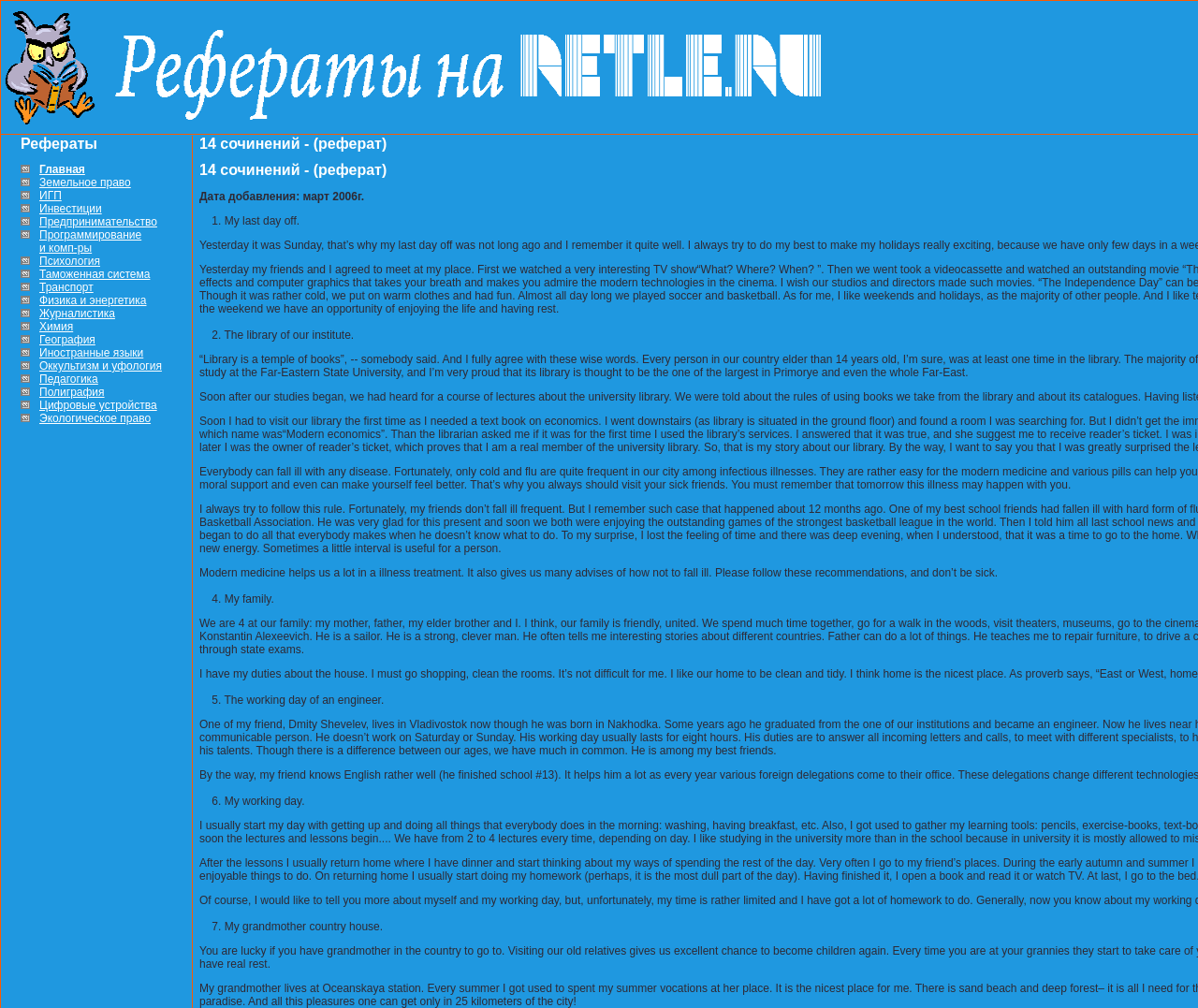How many paragraphs of text are on the webpage?
Carefully analyze the image and provide a thorough answer to the question.

I counted the number of StaticText elements on the webpage that contain more than one sentence of text, and there are 7 paragraphs of text.